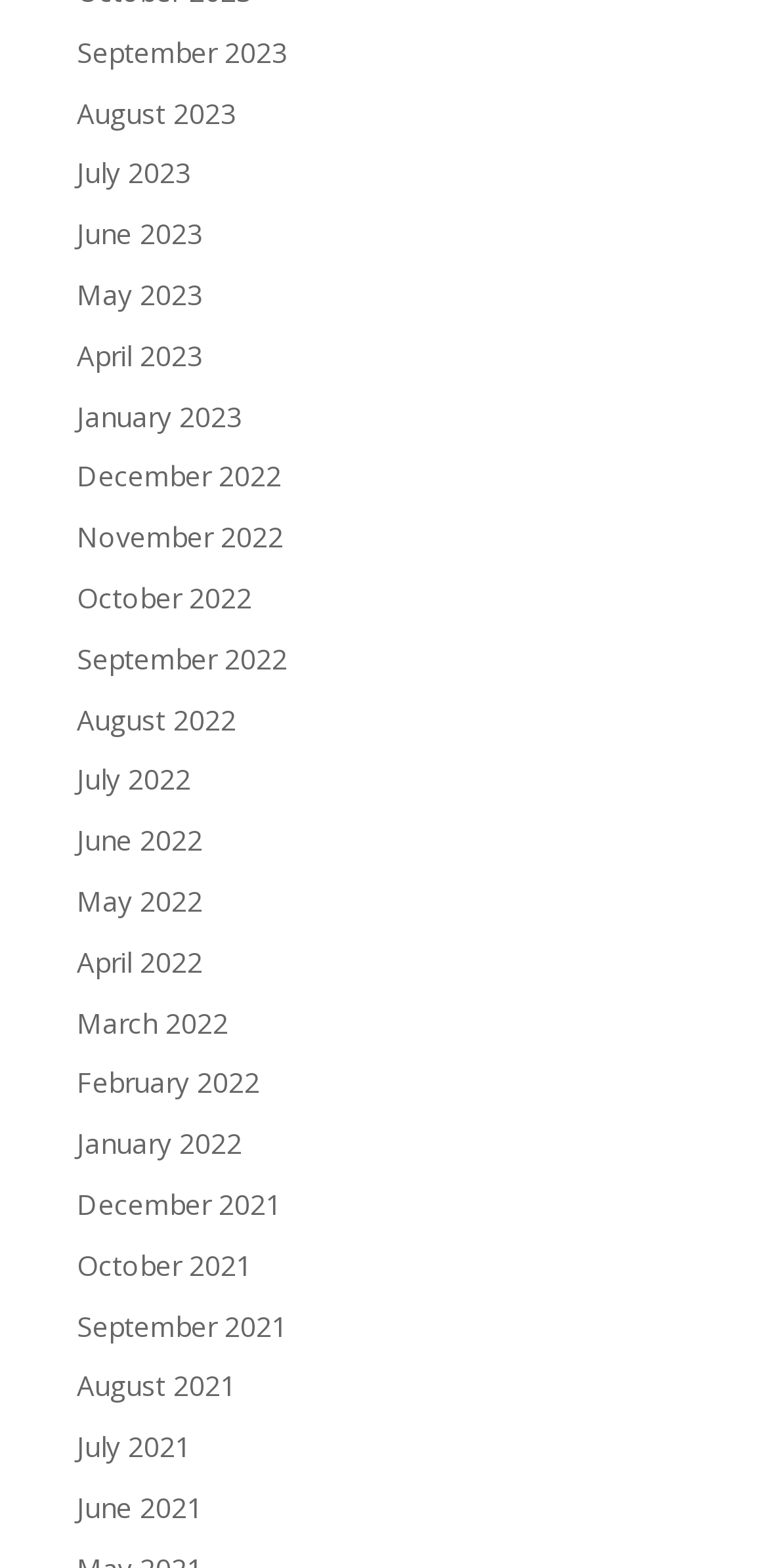How many links are there on the page? Based on the image, give a response in one word or a short phrase.

49